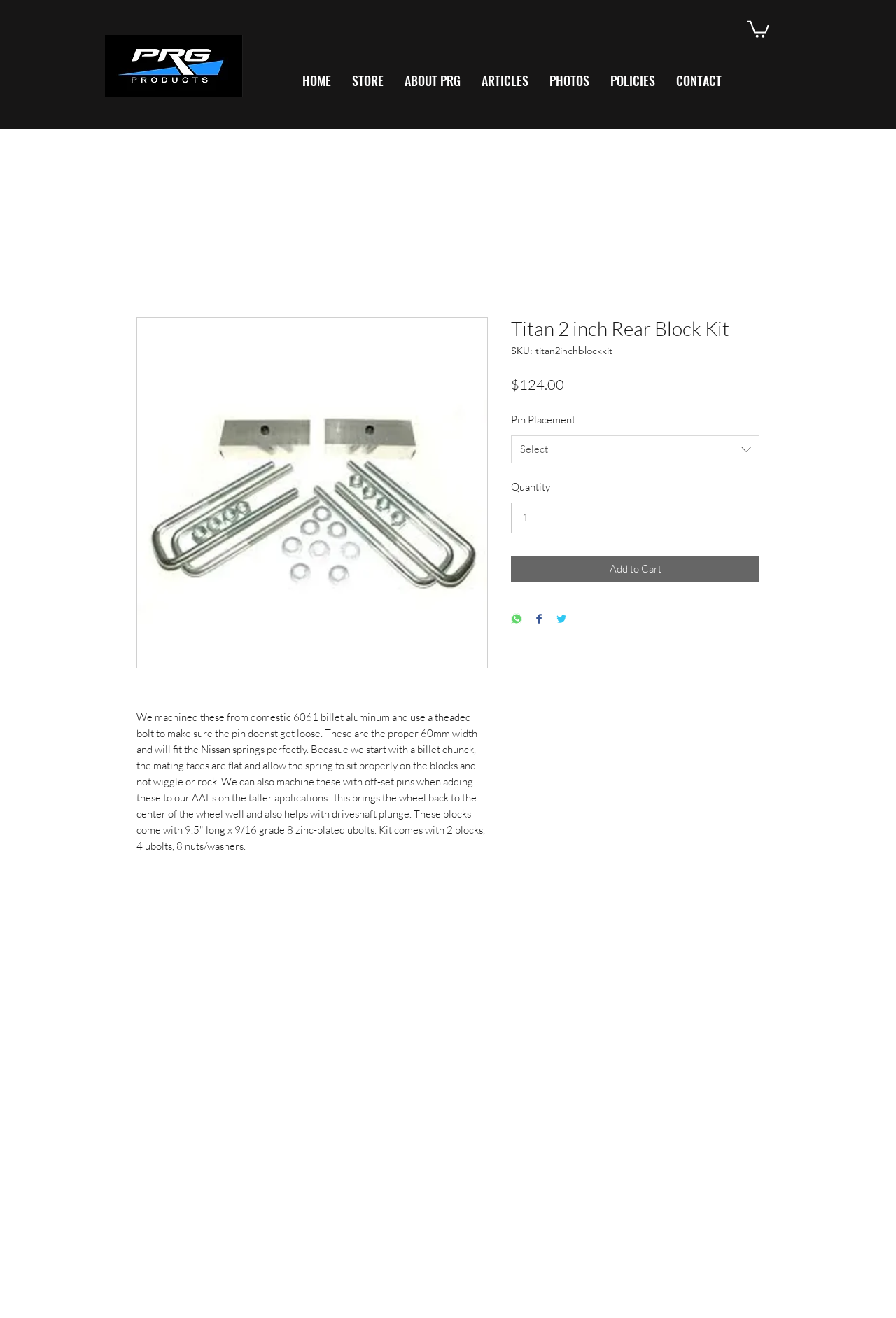Answer the following query with a single word or phrase:
What is the price of the kit?

$124.00